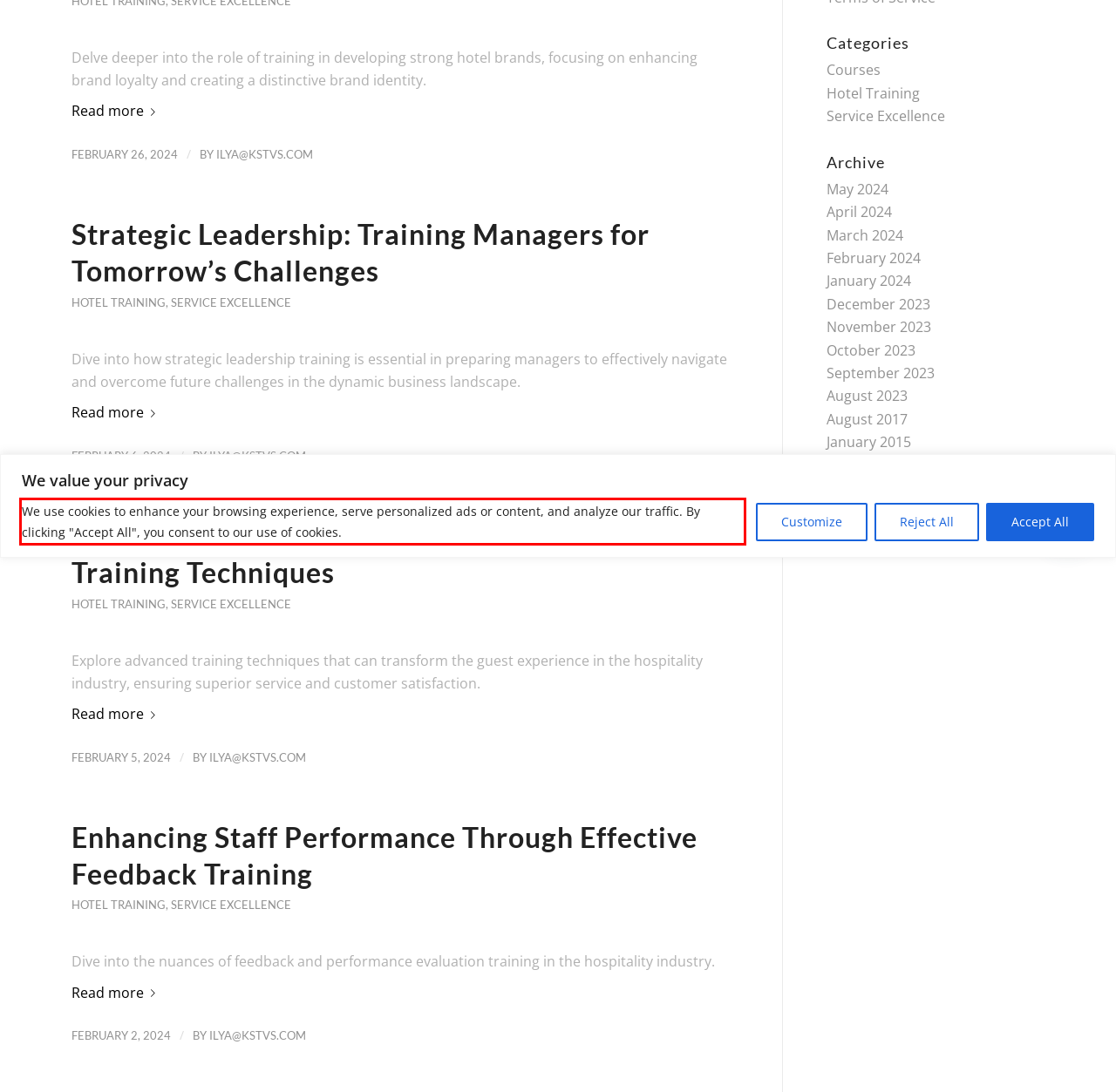Observe the screenshot of the webpage, locate the red bounding box, and extract the text content within it.

We use cookies to enhance your browsing experience, serve personalized ads or content, and analyze our traffic. By clicking "Accept All", you consent to our use of cookies.